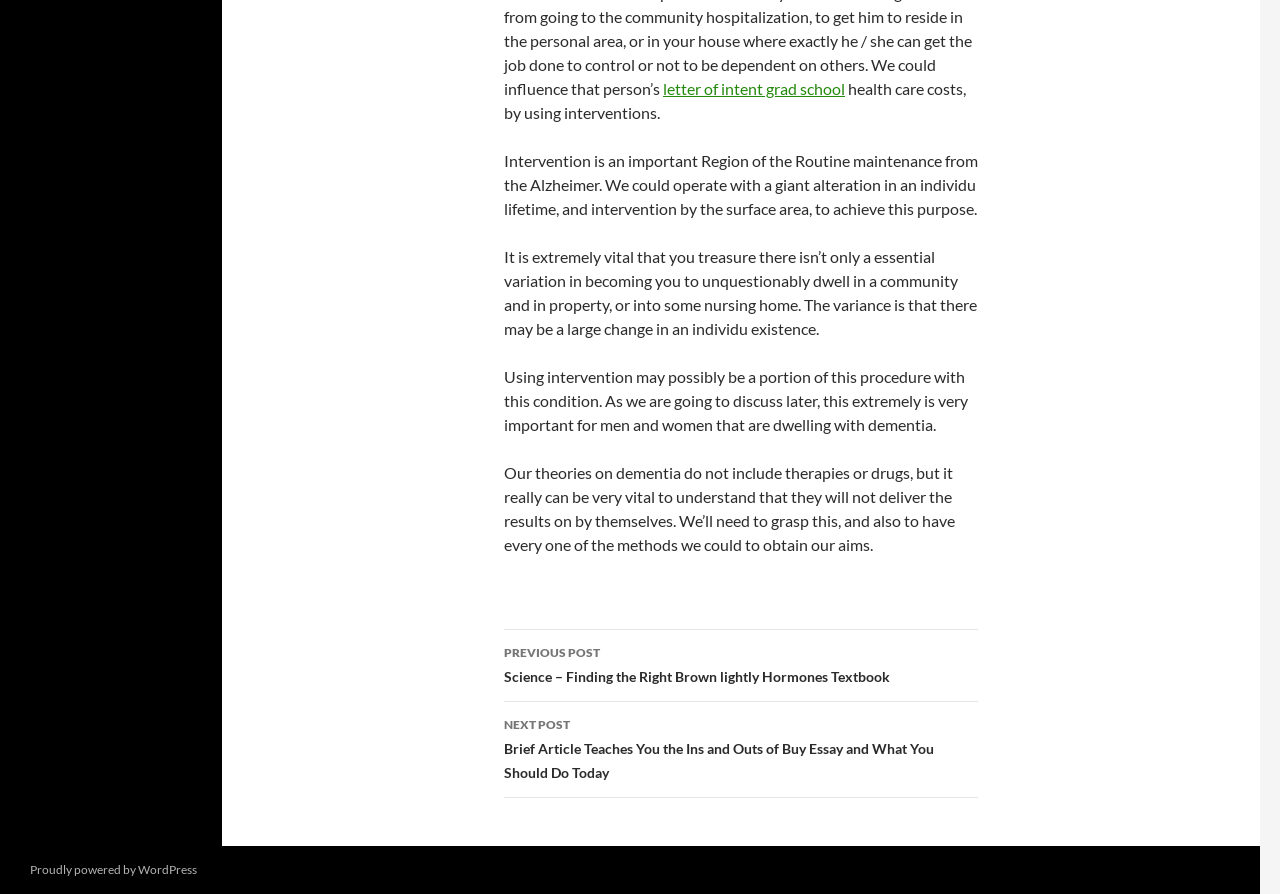Identify the bounding box coordinates of the HTML element based on this description: "Proudly powered by WordPress".

[0.023, 0.964, 0.154, 0.981]